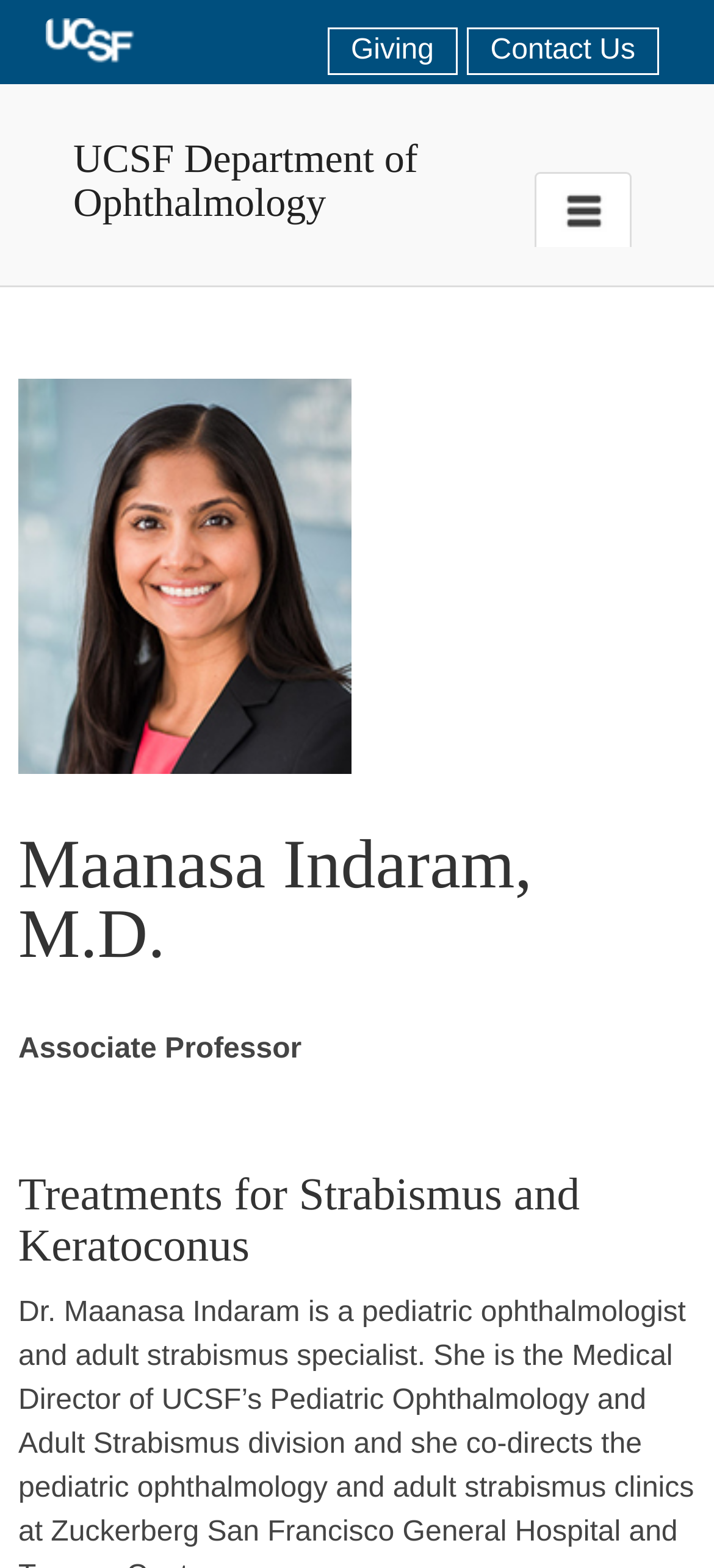Create an elaborate caption for the webpage.

The webpage is about Dr. Maanasa Indaram, a pediatric ophthalmologist and adult strabismus specialist, who is the Medical Director of UCSF's Pediatric Ophthalmology and Adult Strabismus. 

At the top left of the page, there is a menu link. To the right of it, there are two links, "Giving" and "Contact Us", positioned side by side. Below these links, there is a heading that reads "UCSF Department of Ophthalmology", which is also a link. 

On the right side of the page, there is a section that contains information about Dr. Maanasa Indaram. At the top of this section, there is a header with the doctor's name, "Maanasa Indaram, M.D.". Below the header, there are three lines of text. The first line reads "Associate Professor", followed by a non-breaking space, and then a heading that describes the doctor's specialties, "Treatments for Strabismus and Keratoconus".